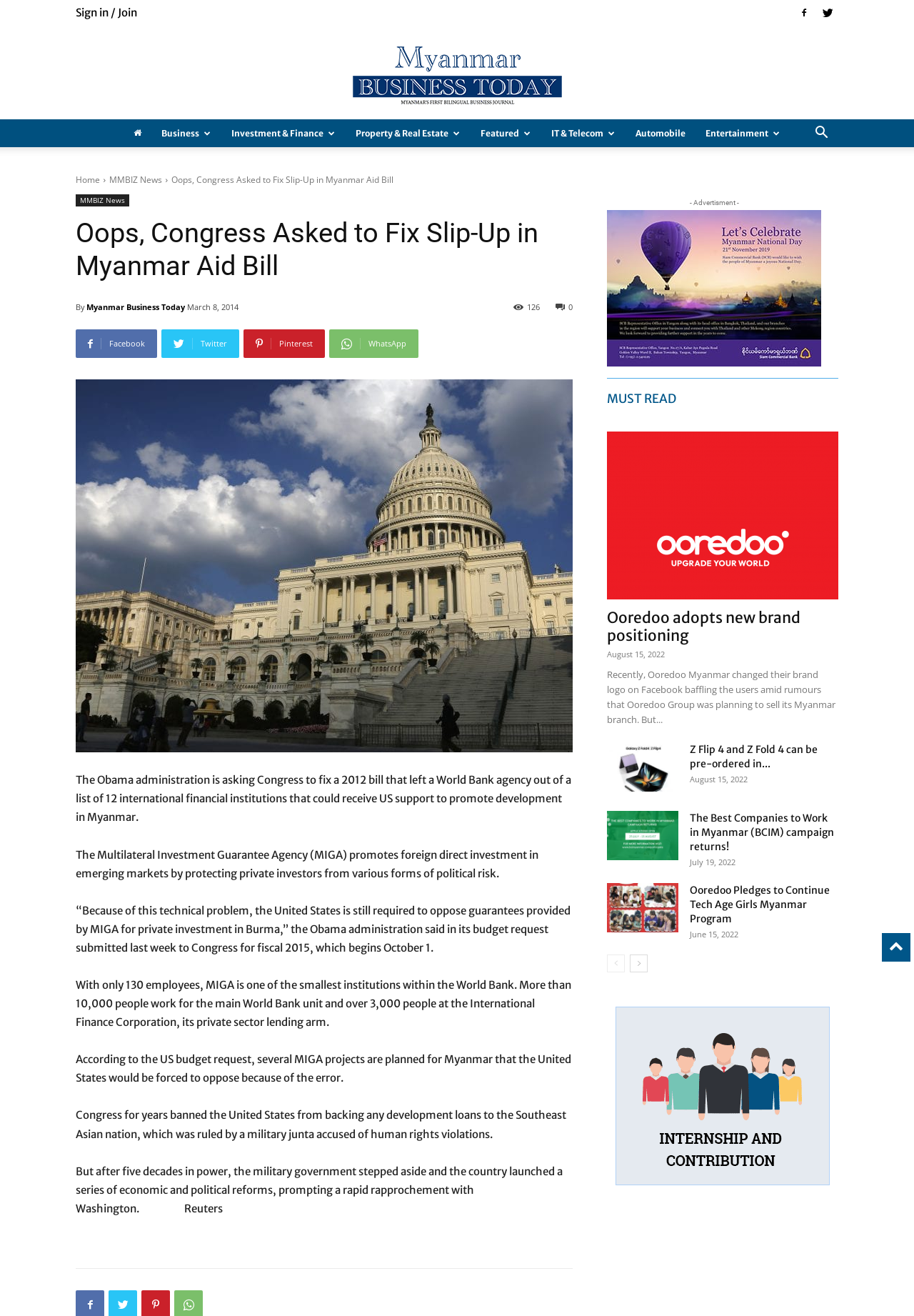What is the topic of the main article? Based on the image, give a response in one word or a short phrase.

Obama administration and Myanmar aid bill